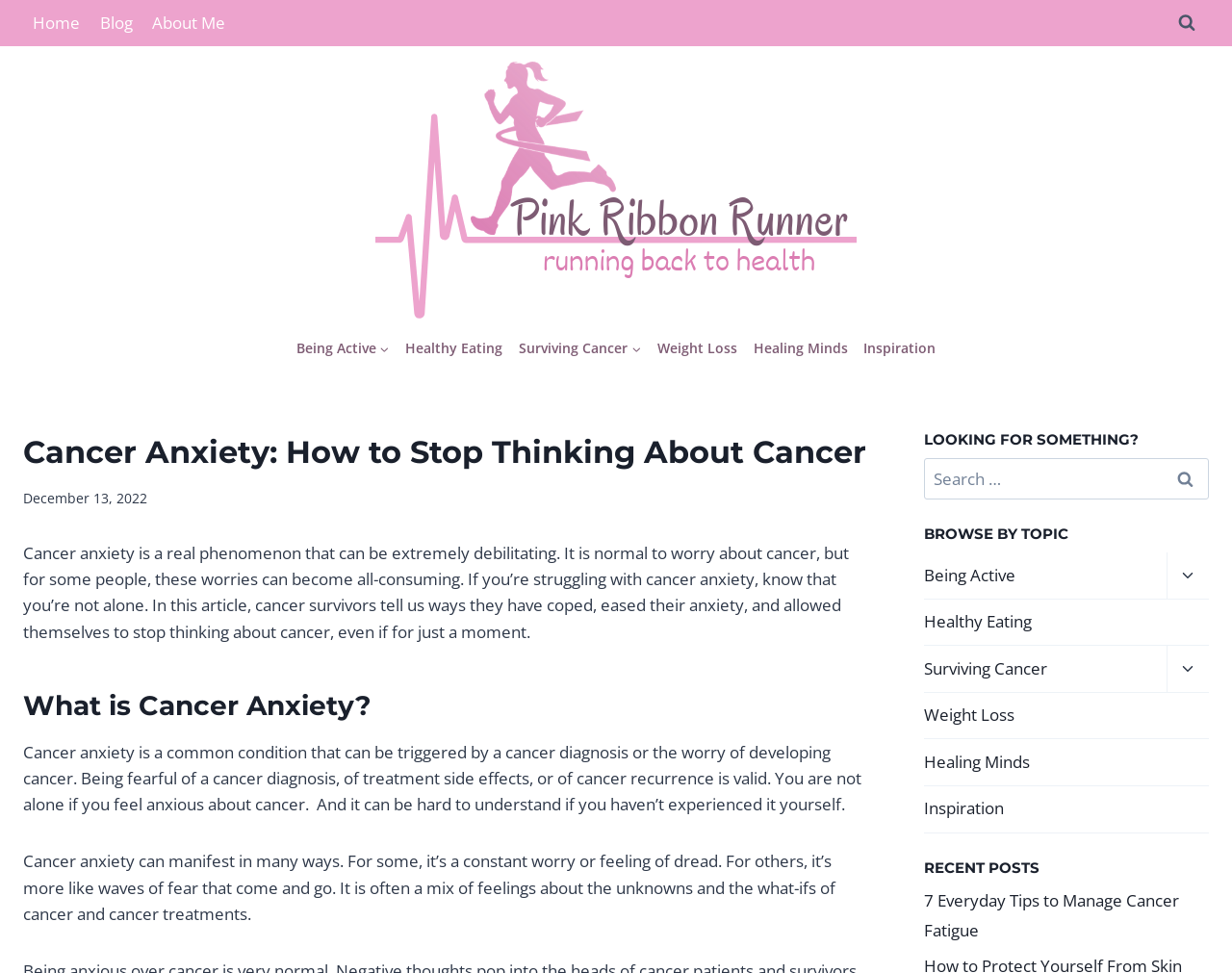Offer a thorough description of the webpage.

This webpage is about cancer anxiety, featuring tips and distraction techniques from cancer survivors on coping, easing anxiety, and stopping thoughts about cancer. 

At the top left, there is a secondary navigation menu with links to "Home", "Blog", and "About Me". On the top right, there is a button to view a search form. Below the search form button, there is a link to "Pink Ribbon Runner" with an accompanying image.

The primary navigation menu is located in the middle of the page, with links to various topics such as "Being Active", "Healthy Eating", "Surviving Cancer", "Weight Loss", "Healing Minds", and "Inspiration". Each topic has a child menu that can be toggled.

The main content of the page is divided into sections. The first section has a heading "Cancer Anxiety: How to Stop Thinking About Cancer" and a subheading "December 13, 2022". The text below explains that cancer anxiety is a real phenomenon that can be debilitating, but it's normal to worry about cancer. The article shares ways cancer survivors have coped, eased their anxiety, and stopped thinking about cancer.

The next section has a heading "What is Cancer Anxiety?" and explains that cancer anxiety is a common condition triggered by a cancer diagnosis or the worry of developing cancer. The text describes how cancer anxiety can manifest in different ways, such as constant worry or waves of fear.

On the right side of the page, there are three sections. The first section has a heading "LOOKING FOR SOMETHING?" and a search box where users can search for specific topics. The second section has a heading "BROWSE BY TOPIC" and lists links to various topics, similar to the primary navigation menu. The third section has a heading "RECENT POSTS" and lists a recent post titled "7 Everyday Tips to Manage Cancer Fatigue".